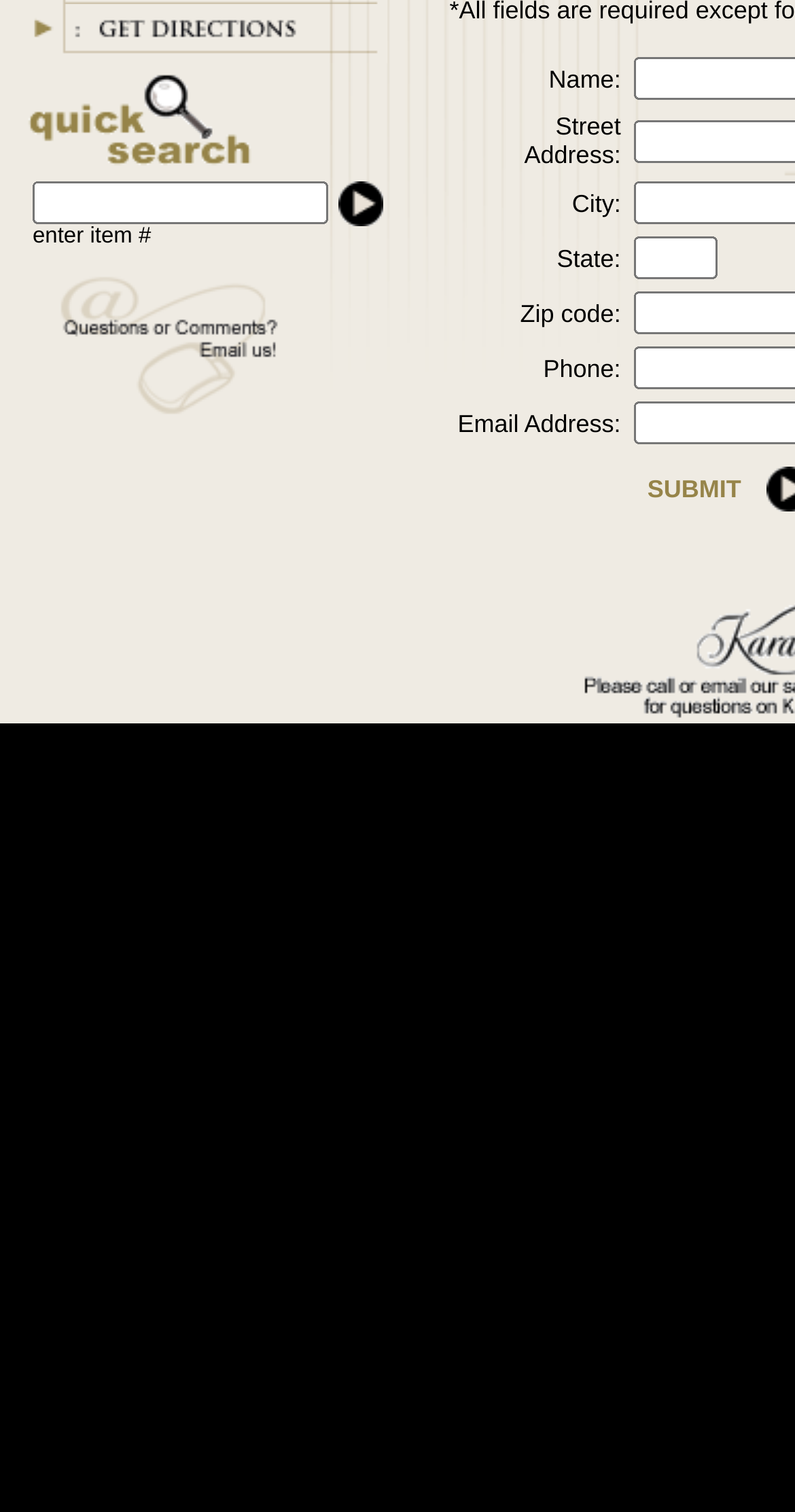Using the element description parent_node: enter item # name="k", predict the bounding box coordinates for the UI element. Provide the coordinates in (top-left x, top-left y, bottom-right x, bottom-right y) format with values ranging from 0 to 1.

[0.041, 0.12, 0.413, 0.148]